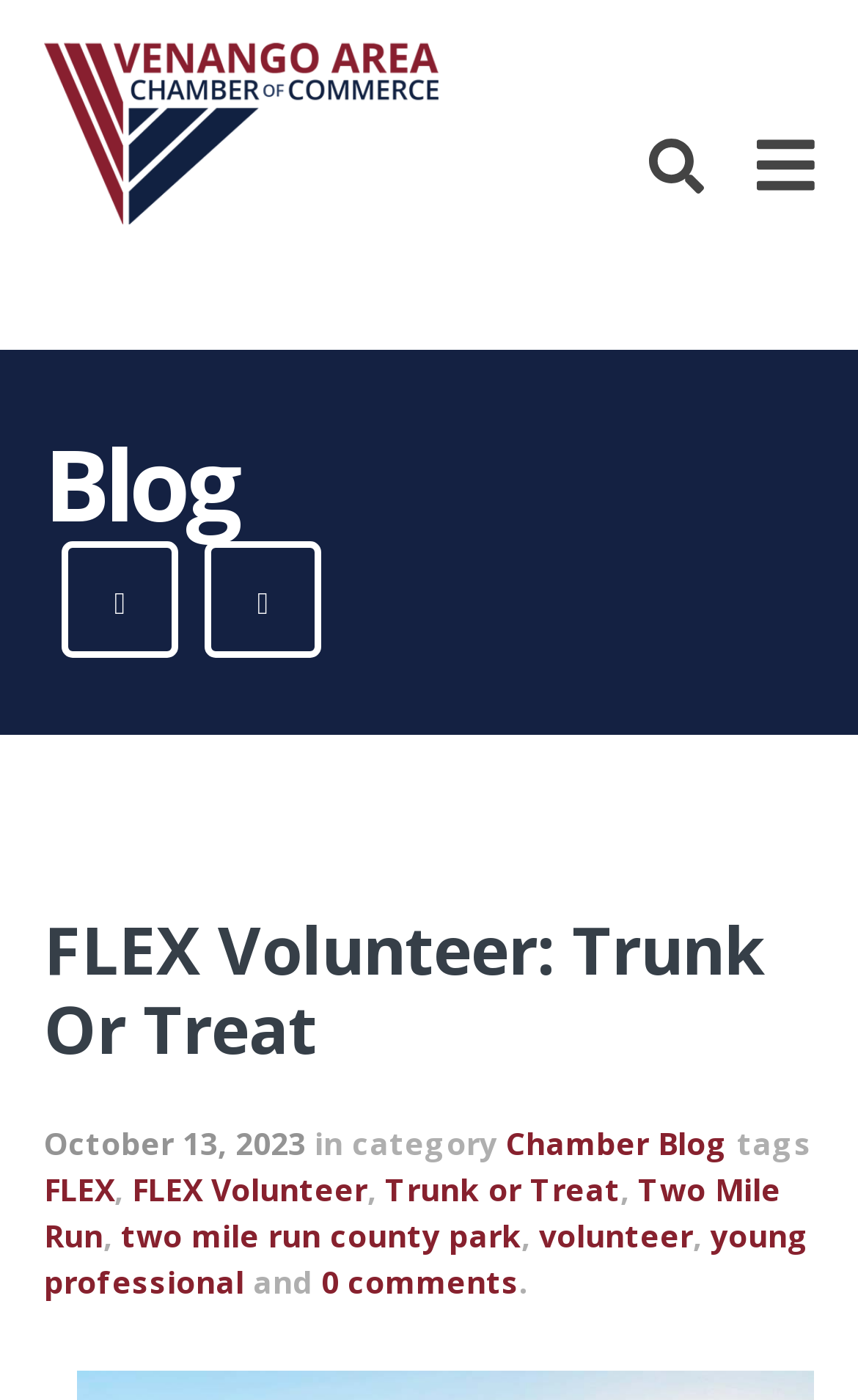What is the category of the event?
Give a single word or phrase as your answer by examining the image.

Chamber Blog